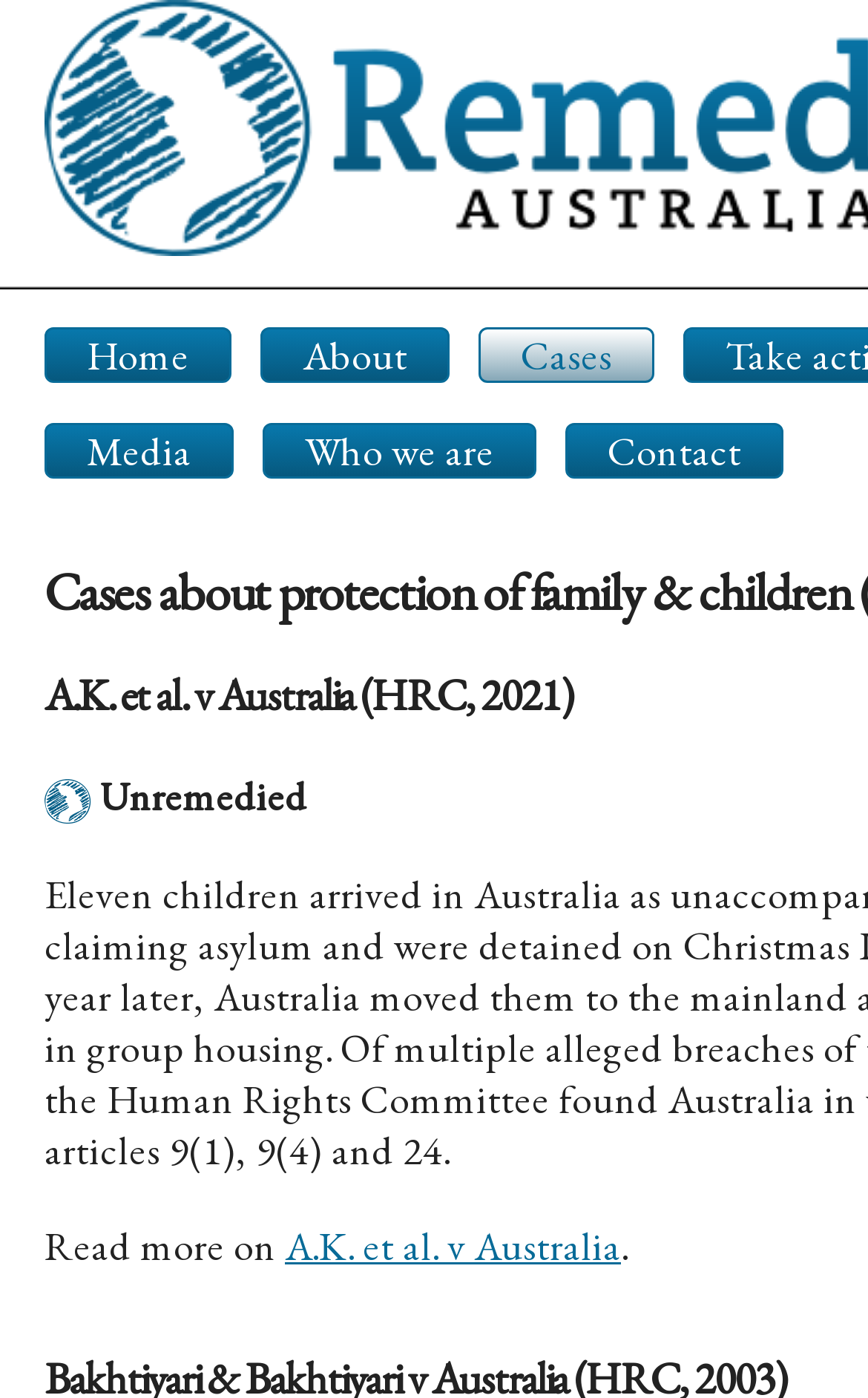What is the title of the first case?
Look at the screenshot and give a one-word or phrase answer.

A.K. et al. v Australia